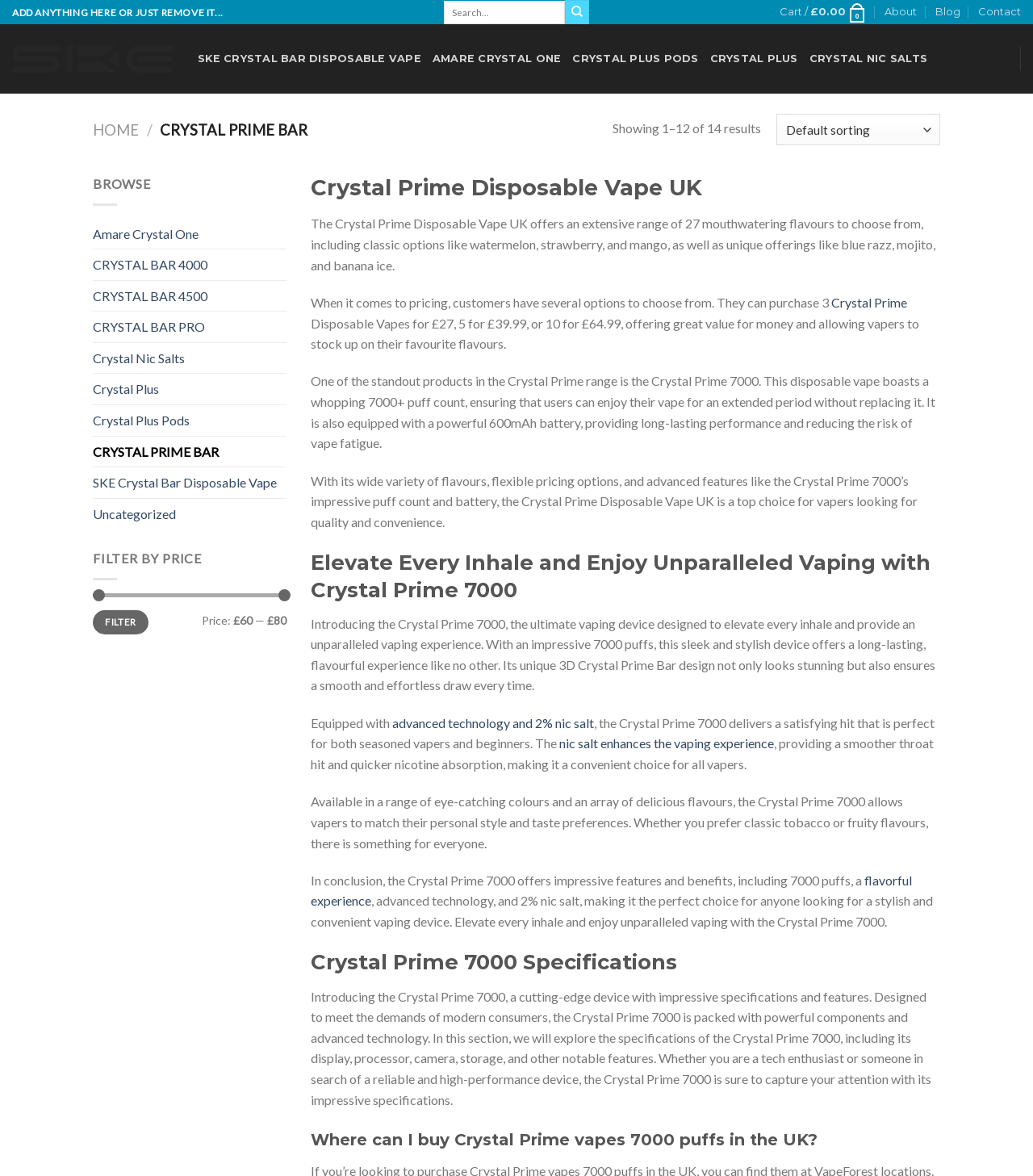Return the bounding box coordinates of the UI element that corresponds to this description: "CRYSTAL PRIME BAR". The coordinates must be given as four float numbers in the range of 0 and 1, [left, top, right, bottom].

[0.09, 0.371, 0.277, 0.397]